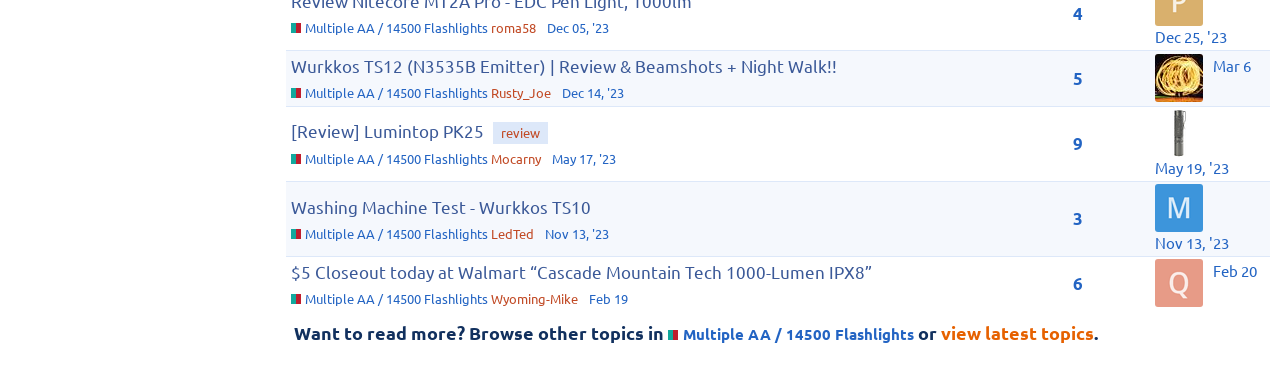Could you locate the bounding box coordinates for the section that should be clicked to accomplish this task: "Browse other topics in Multiple AA / 14500 Flashlights".

[0.522, 0.881, 0.714, 0.939]